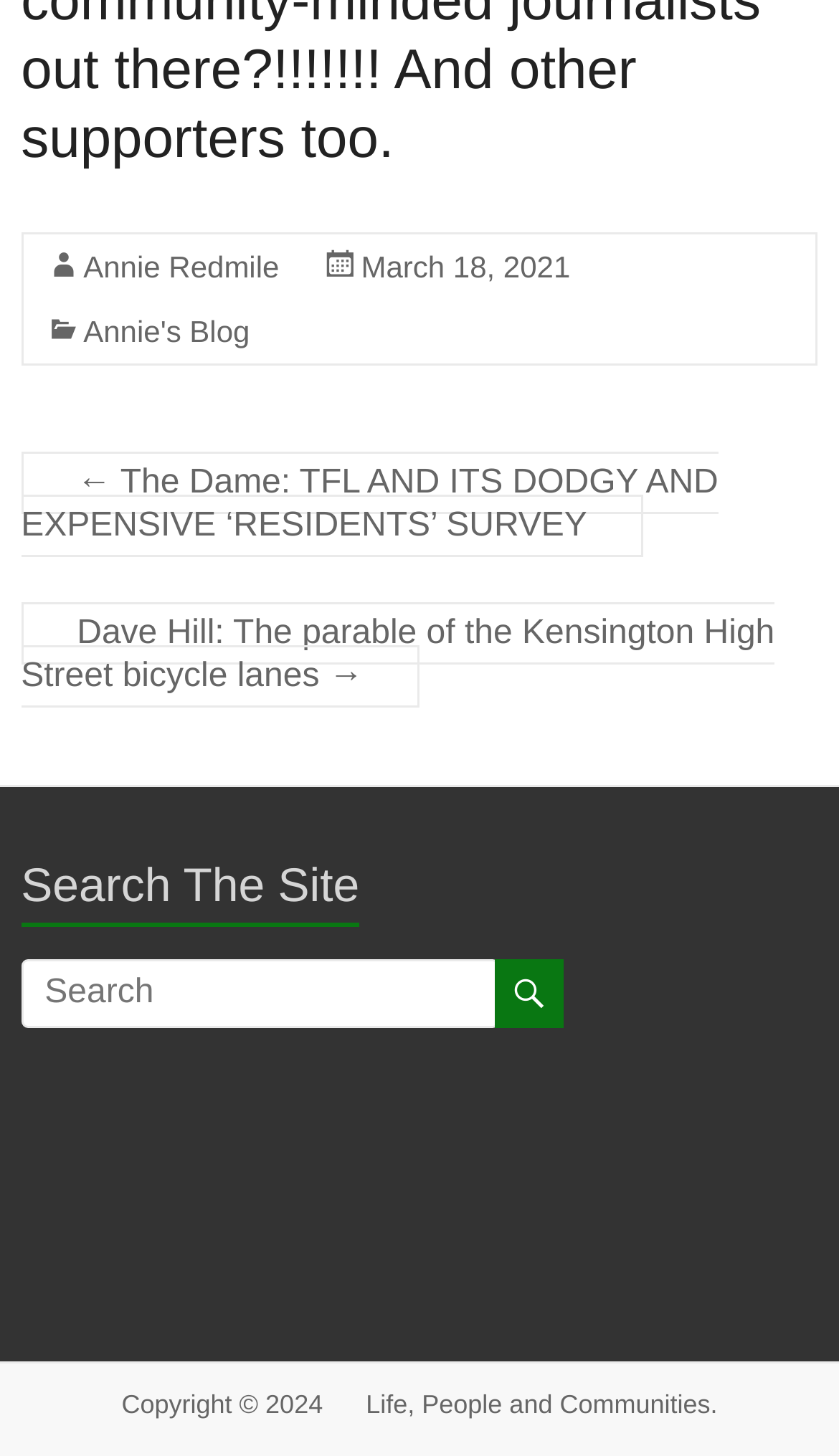What are the two links above the search box?
Provide a detailed and well-explained answer to the question.

I found the two links by looking at the link elements with the texts 'The Dame: TFL AND ITS DODGY AND EXPENSIVE ‘RESIDENTS’ SURVEY' and 'Dave Hill: The parable of the Kensington High Street bicycle lanes →' which are siblings of the 'Search The Site' section.